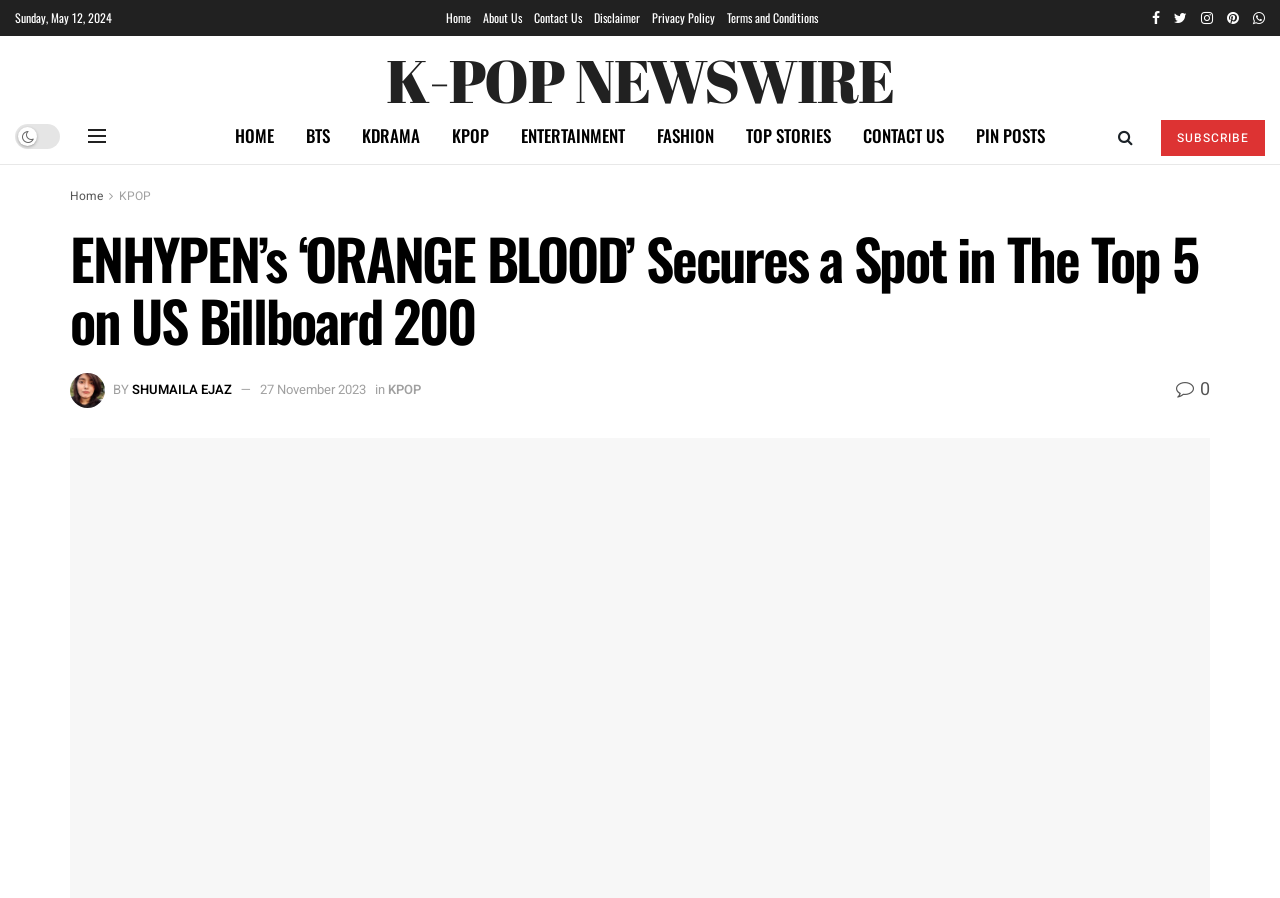Determine the bounding box coordinates of the region to click in order to accomplish the following instruction: "Click on Home". Provide the coordinates as four float numbers between 0 and 1, specifically [left, top, right, bottom].

[0.348, 0.0, 0.368, 0.04]